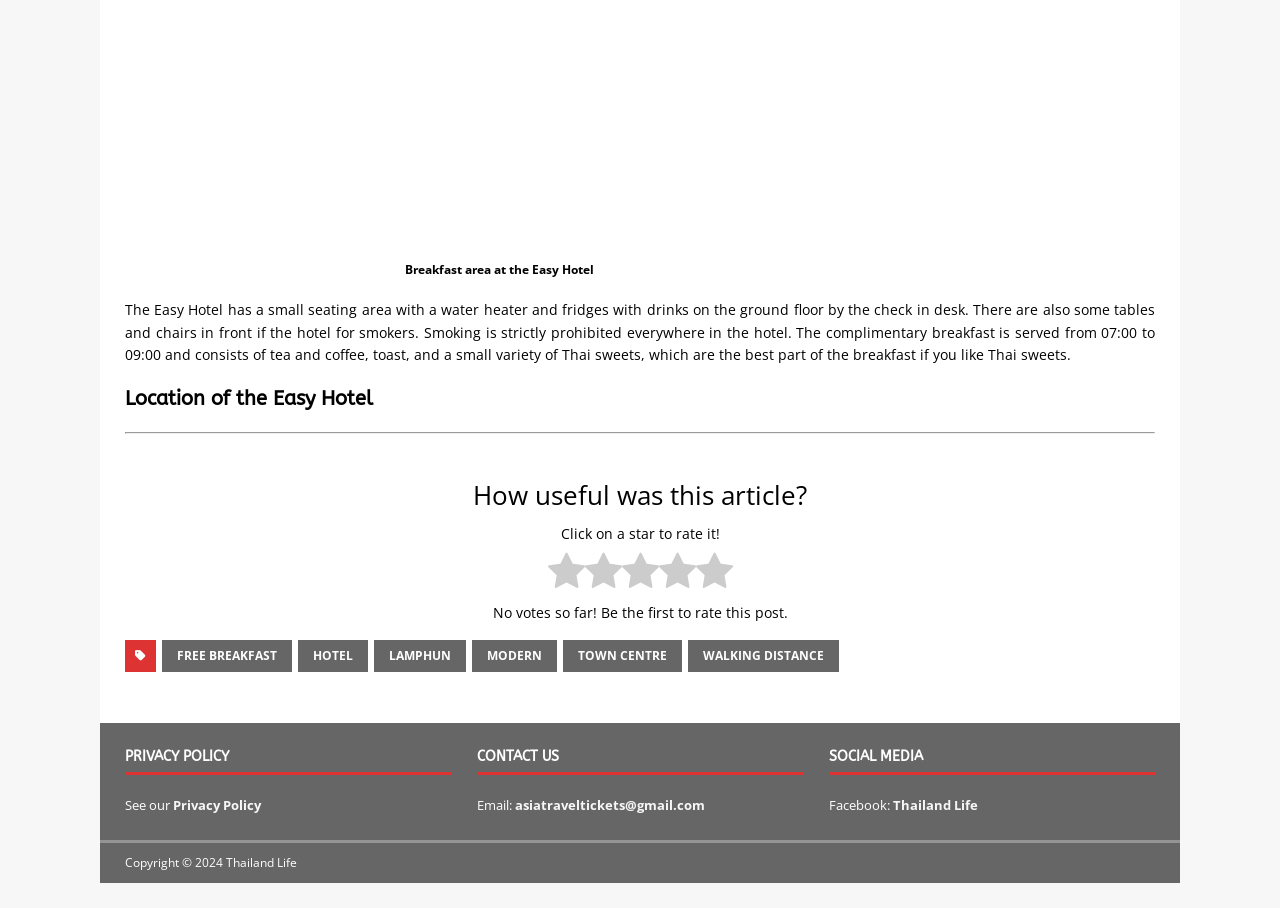Please locate the bounding box coordinates of the region I need to click to follow this instruction: "Rate this article".

[0.37, 0.526, 0.63, 0.565]